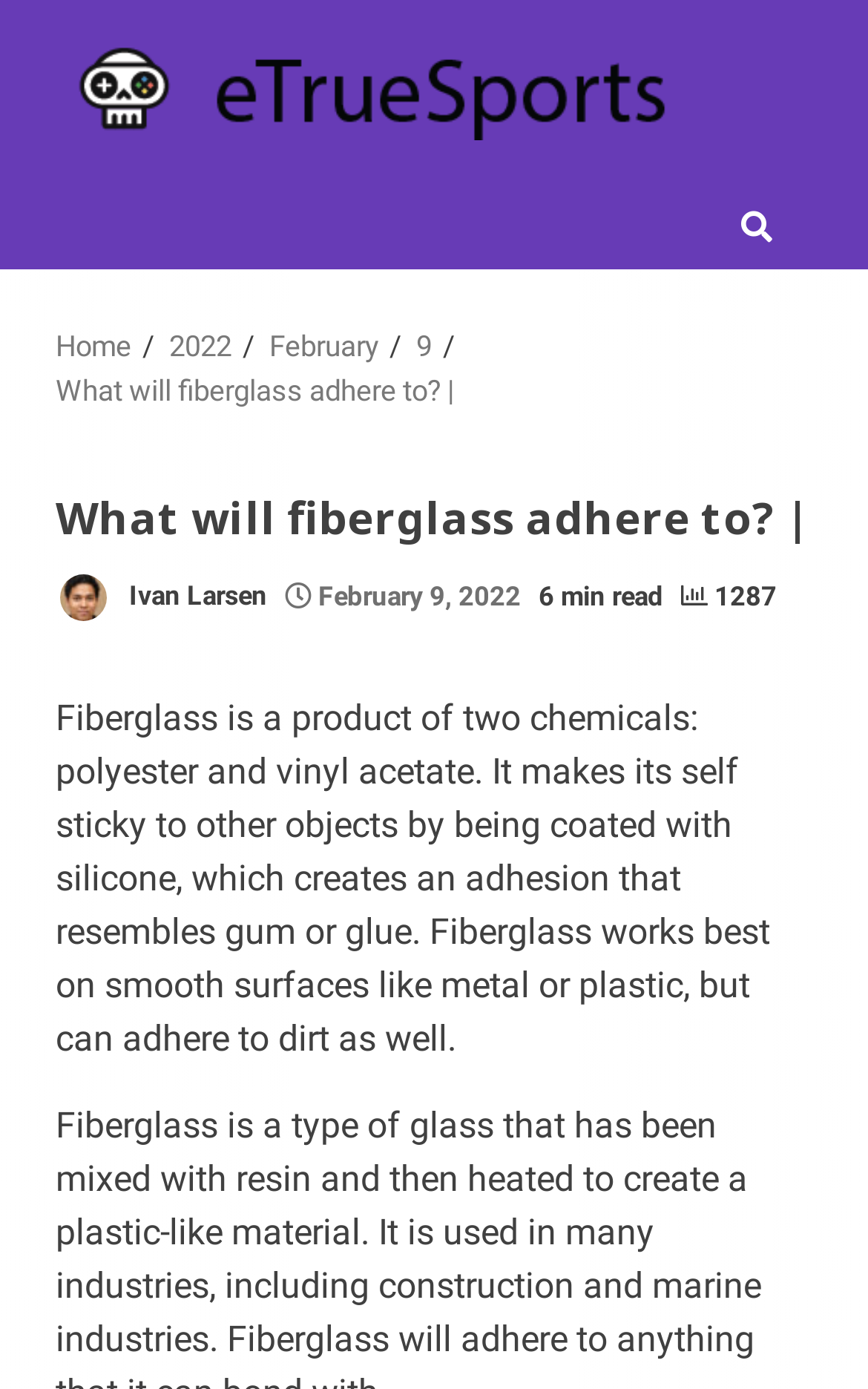Use a single word or phrase to answer the following:
What is the date of the article?

February 9, 2022